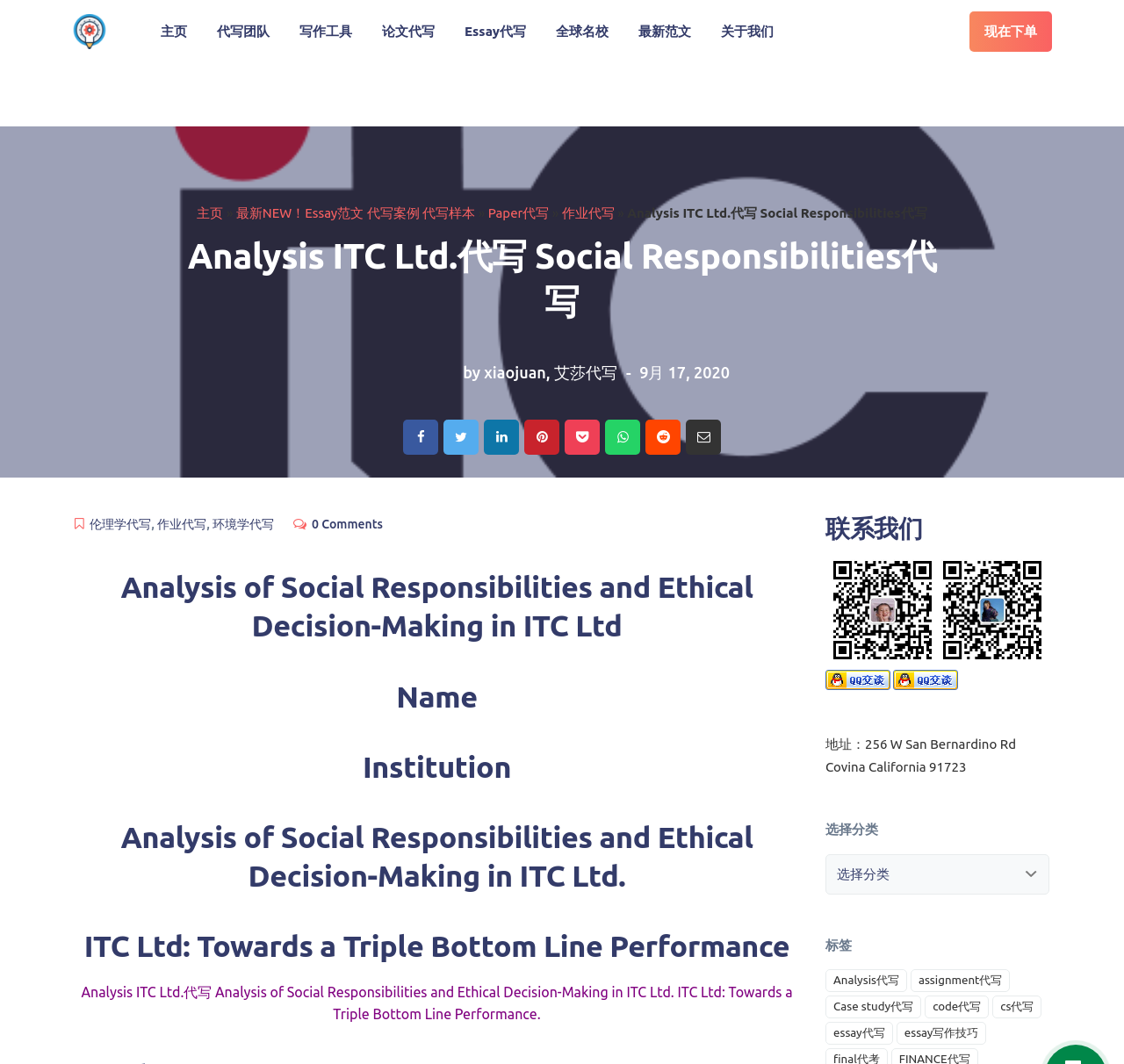What is the date of the analysis?
Give a single word or phrase as your answer by examining the image.

9月 17, 2020